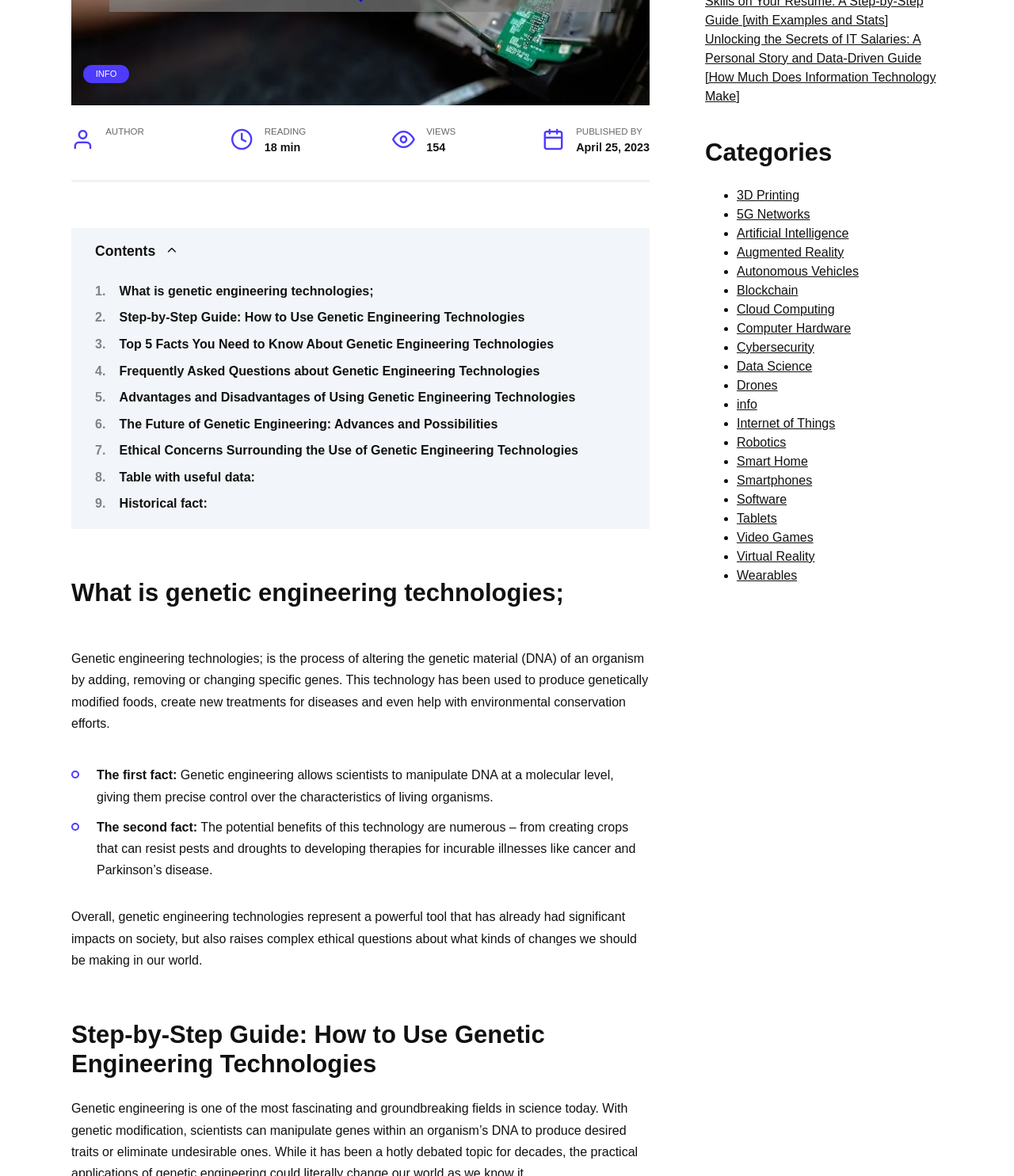Determine the bounding box for the UI element described here: "Table with useful data:".

[0.118, 0.4, 0.251, 0.411]